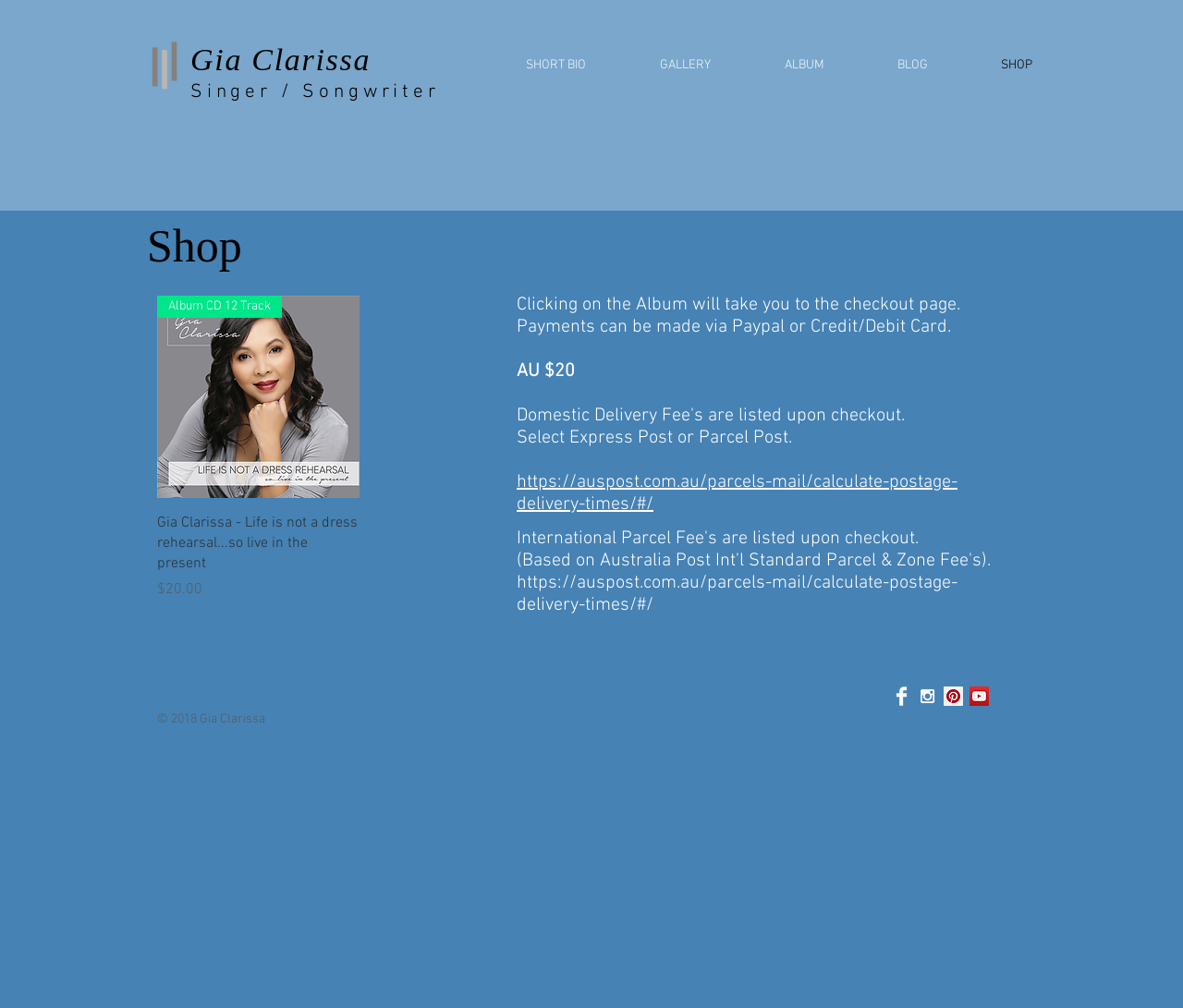Find the bounding box coordinates of the element's region that should be clicked in order to follow the given instruction: "View the 'Album CD 12 Track' product". The coordinates should consist of four float numbers between 0 and 1, i.e., [left, top, right, bottom].

[0.133, 0.293, 0.304, 0.494]